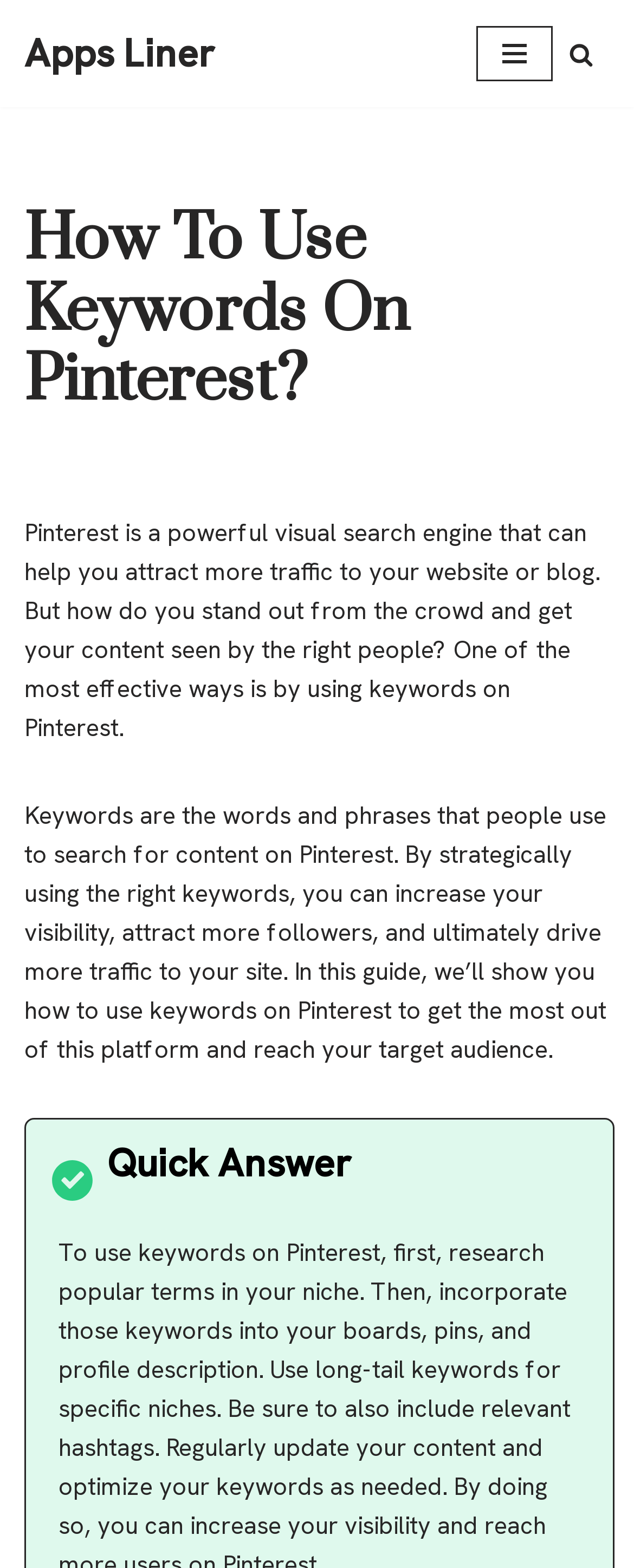Determine the bounding box of the UI component based on this description: "Skip to content". The bounding box coordinates should be four float values between 0 and 1, i.e., [left, top, right, bottom].

[0.0, 0.033, 0.077, 0.054]